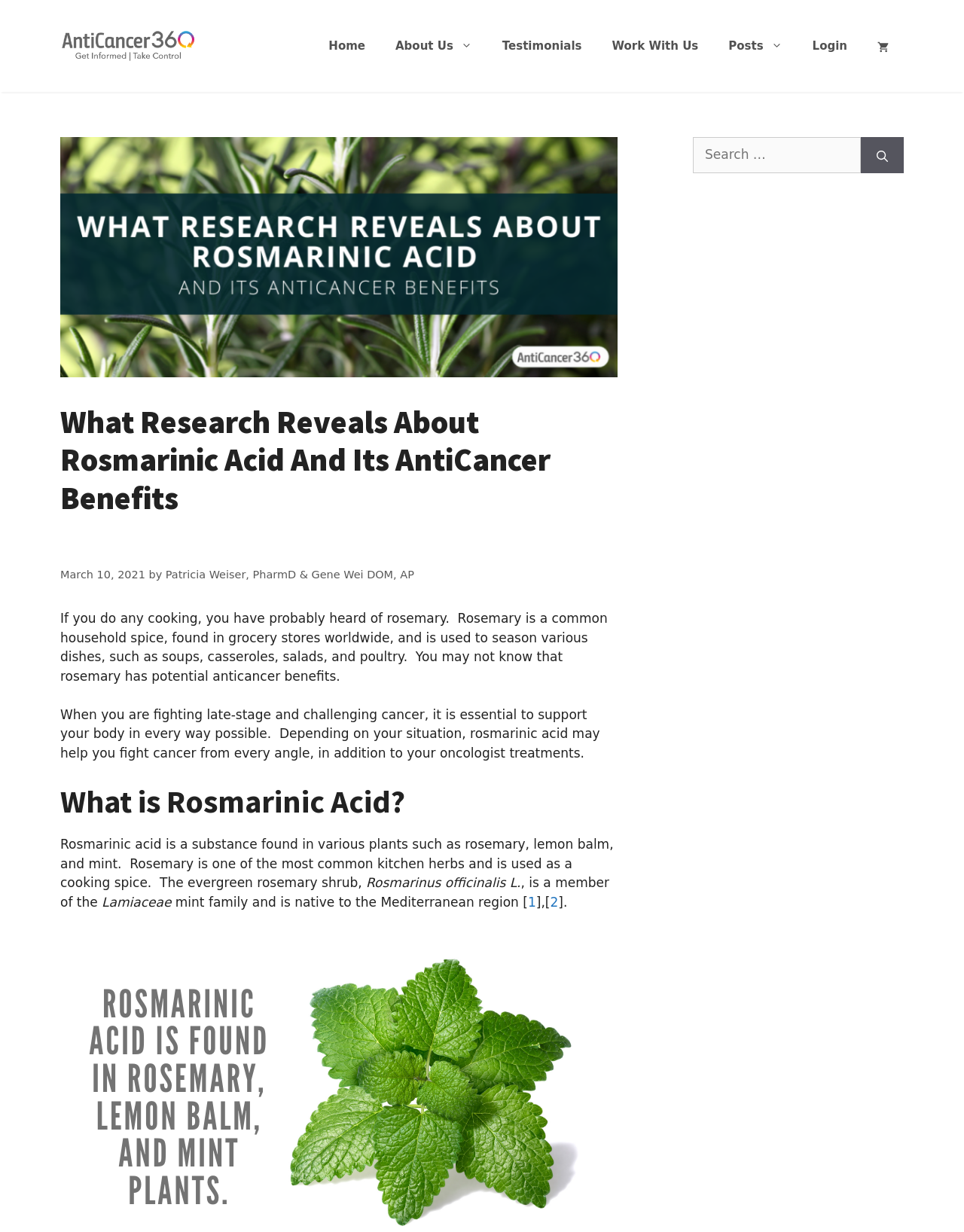Highlight the bounding box of the UI element that corresponds to this description: "Position of the Day".

None